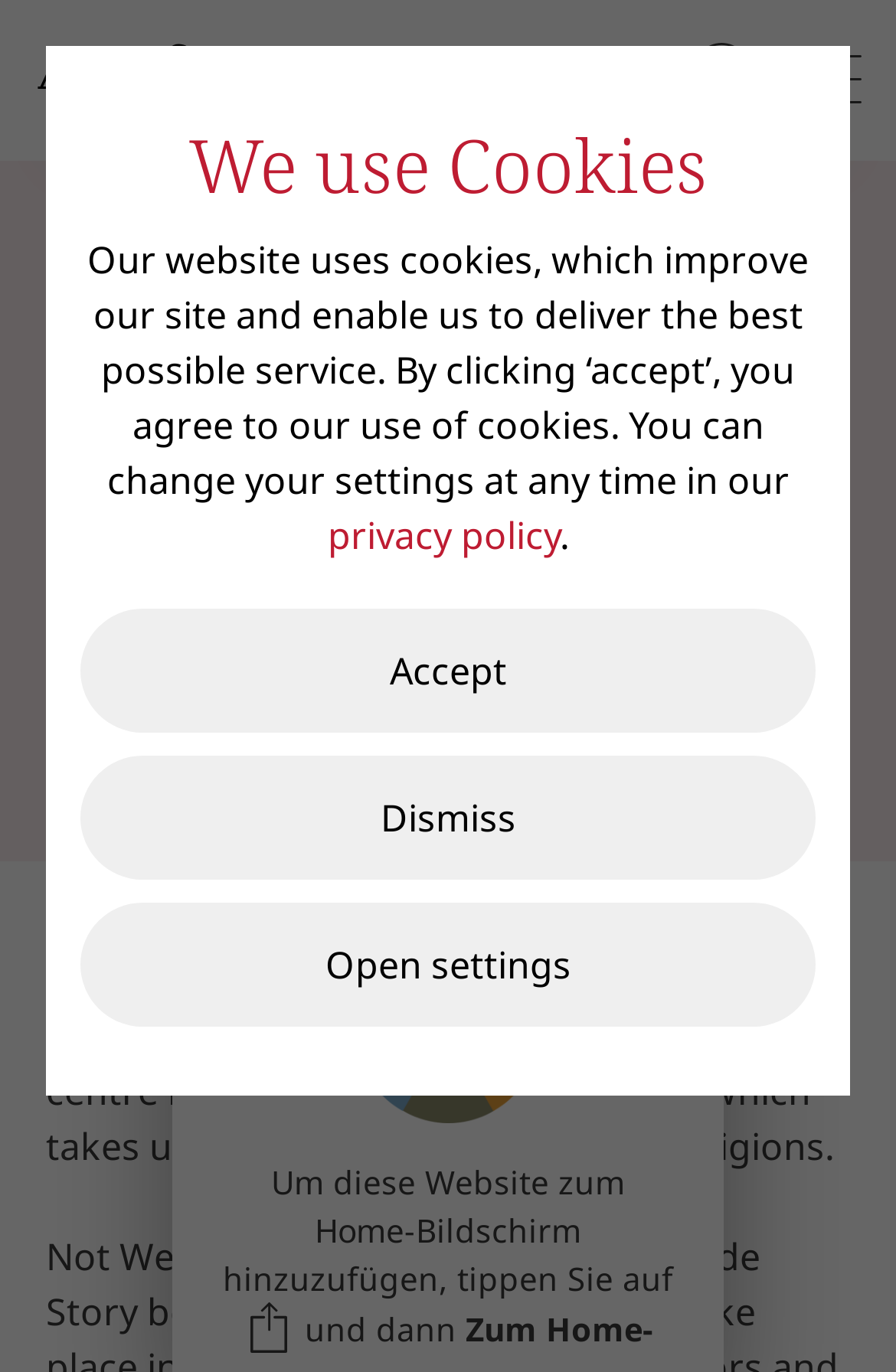Extract the top-level heading from the webpage and provide its text.

The Middle East Side Story. An intercultural musical project